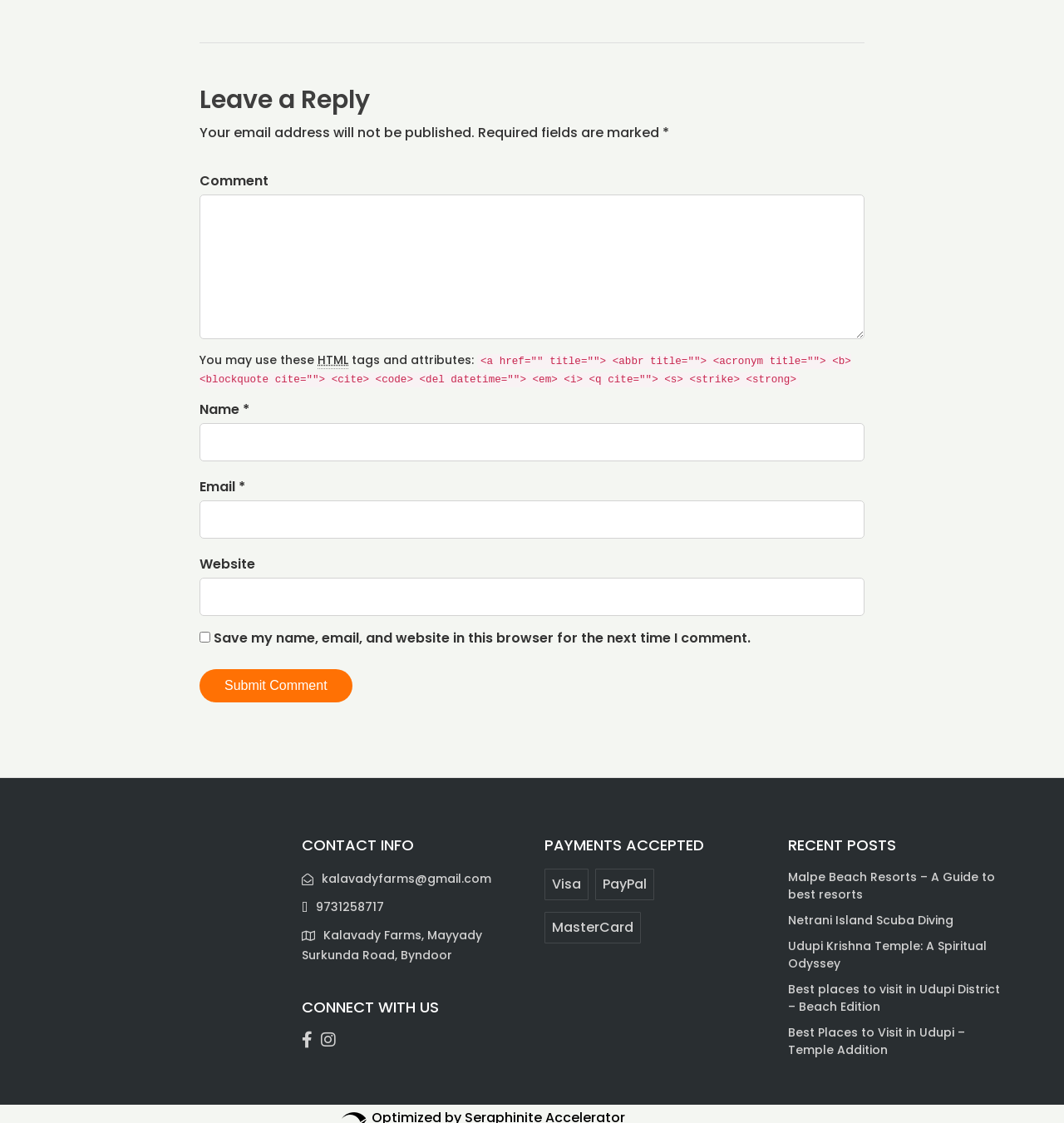Please find the bounding box for the UI element described by: "9731258717".

[0.283, 0.8, 0.361, 0.815]